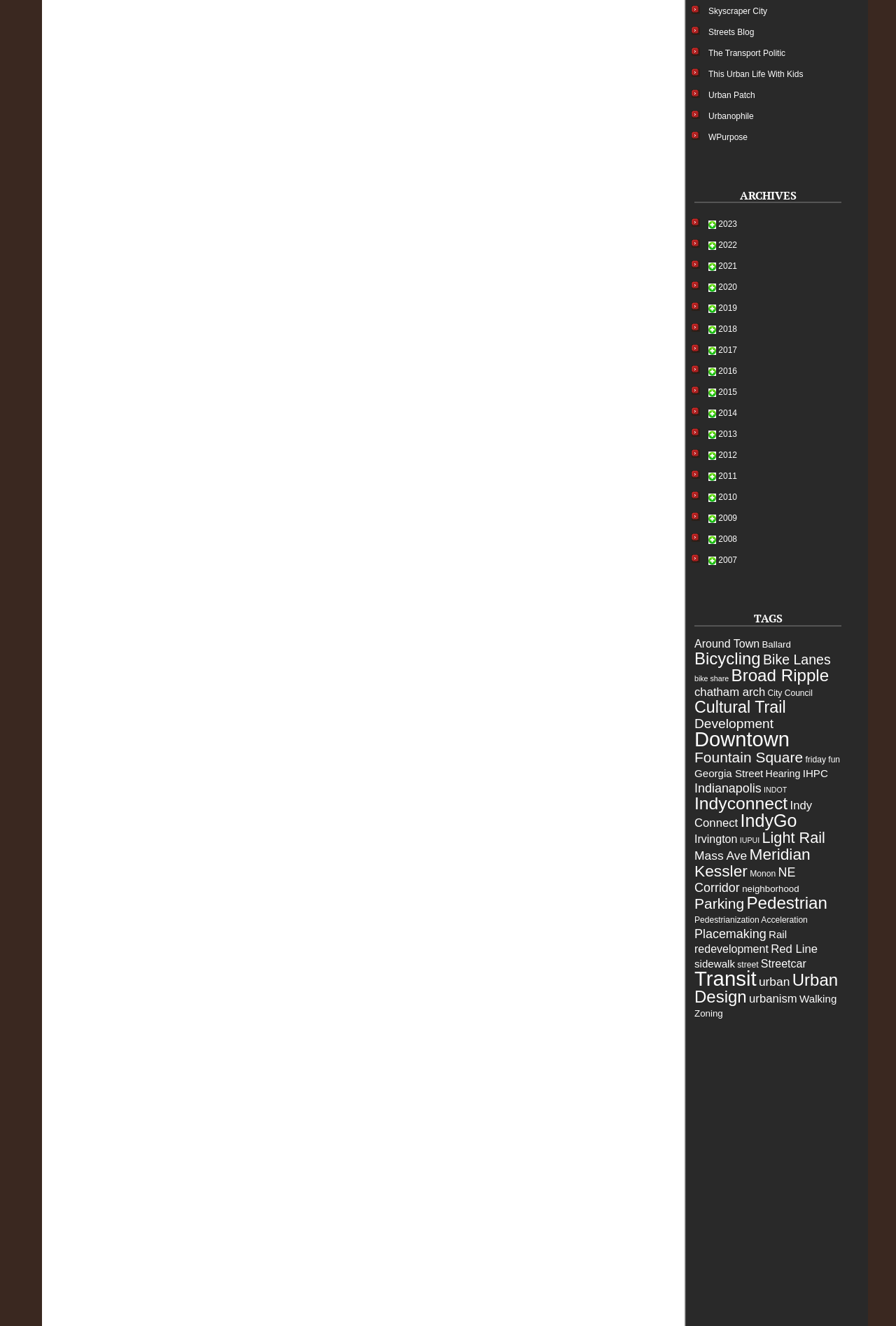Answer the following query concisely with a single word or phrase:
How many links are in the list of years?

24